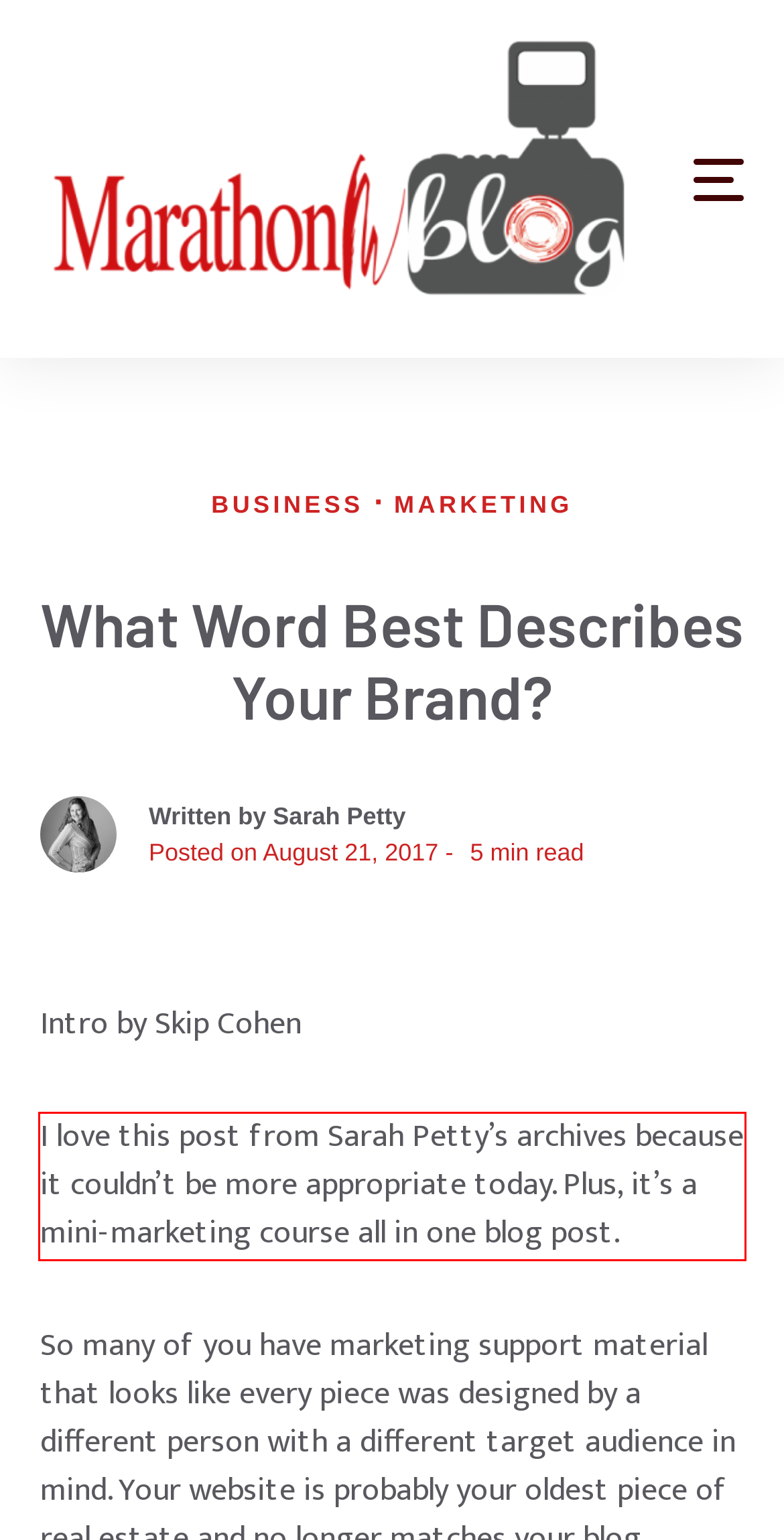You are provided with a screenshot of a webpage featuring a red rectangle bounding box. Extract the text content within this red bounding box using OCR.

I love this post from Sarah Petty’s archives because it couldn’t be more appropriate today. Plus, it’s a mini-marketing course all in one blog post.